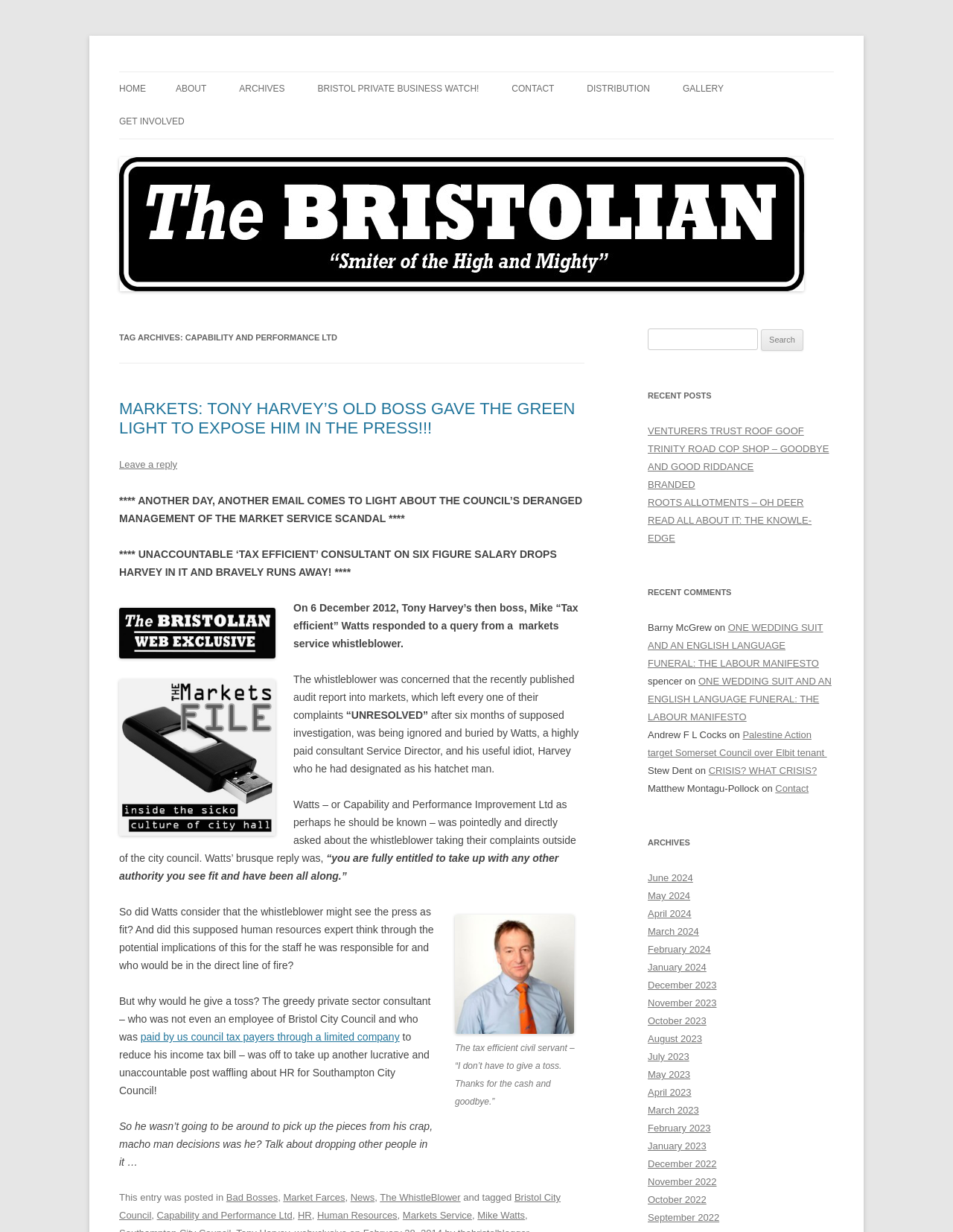Locate the bounding box coordinates of the element you need to click to accomplish the task described by this instruction: "Click the 'HOME' link".

[0.125, 0.059, 0.153, 0.085]